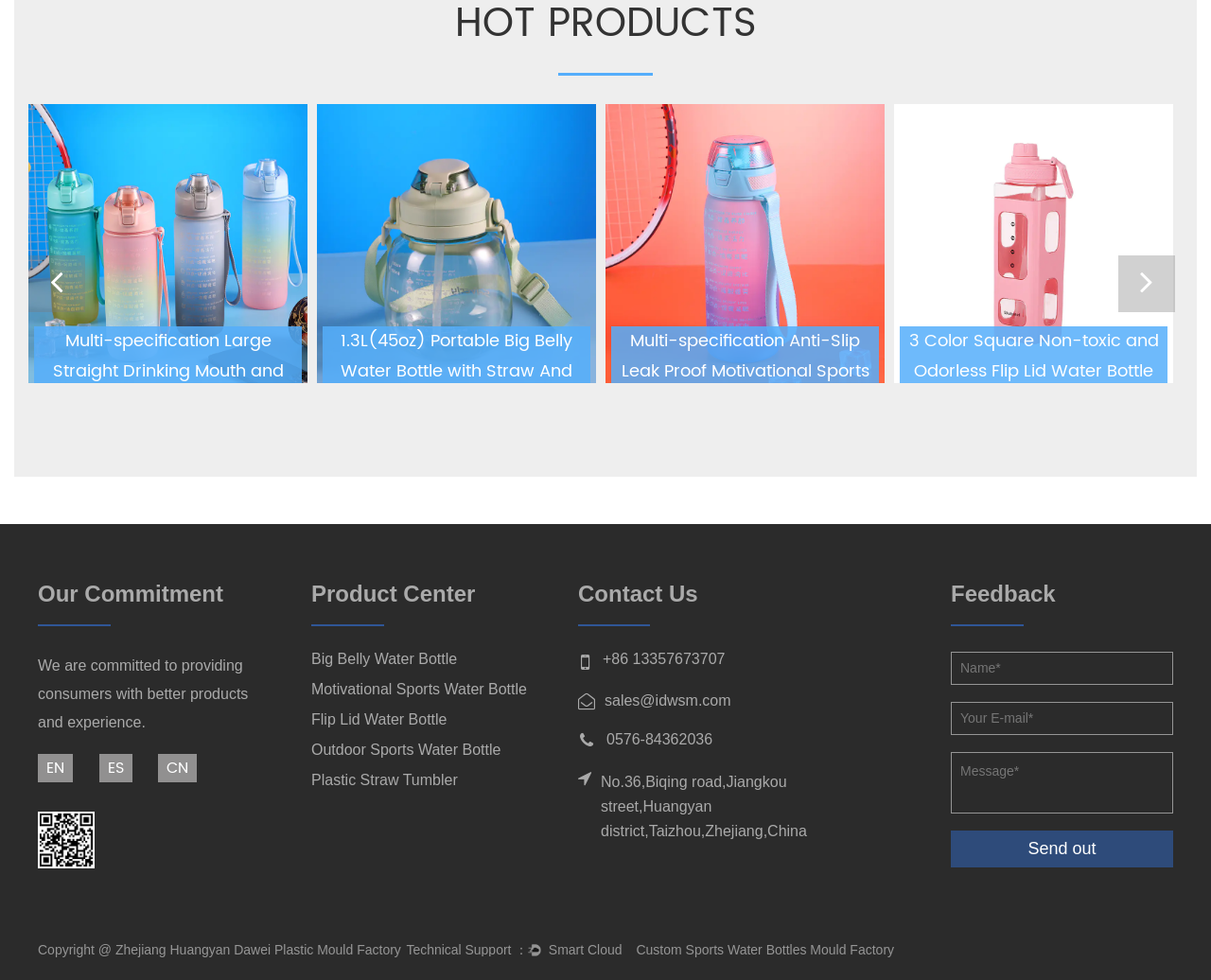What is the company's commitment?
Please provide a comprehensive answer to the question based on the webpage screenshot.

The webpage has a section titled 'Our Commitment' which states that the company is committed to providing consumers with better products and experience.